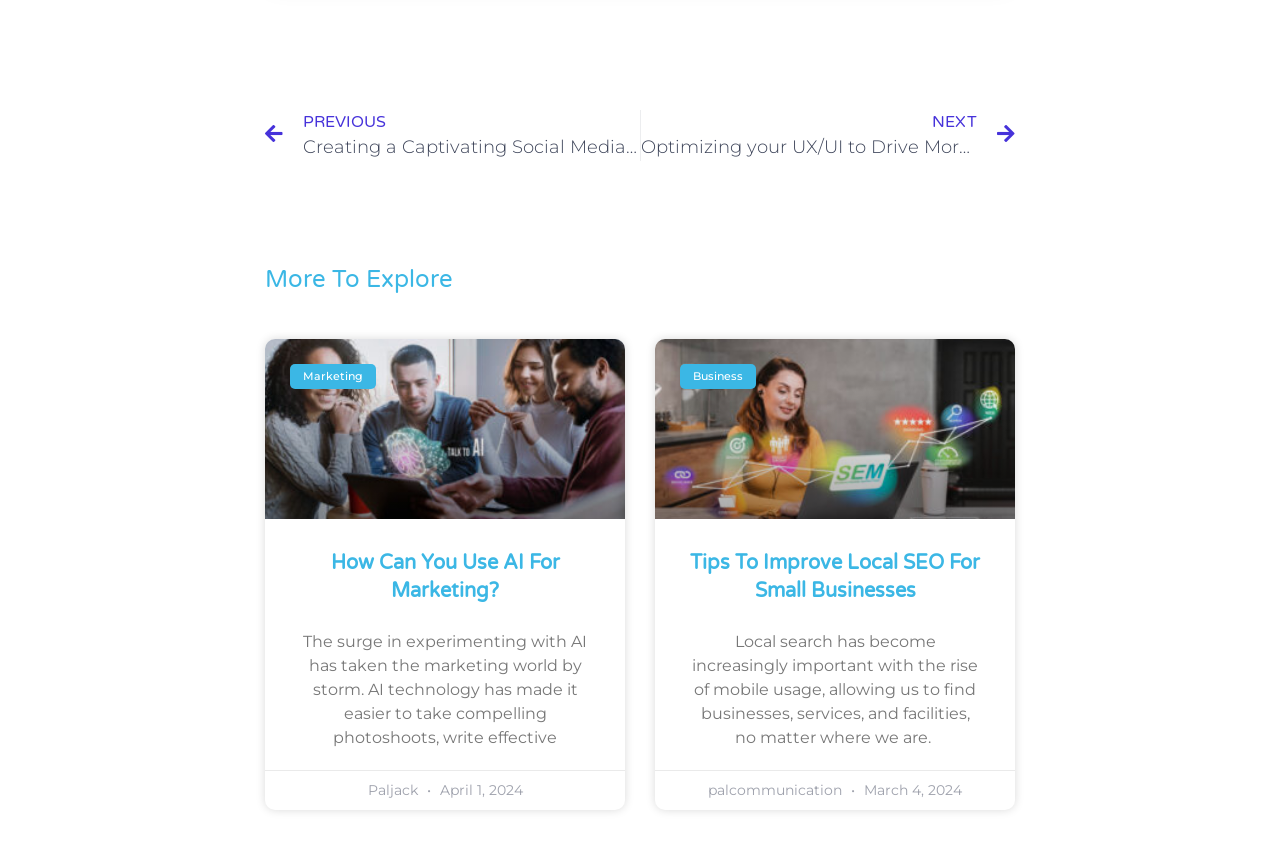Give a one-word or short phrase answer to the question: 
How many articles are on this page?

2